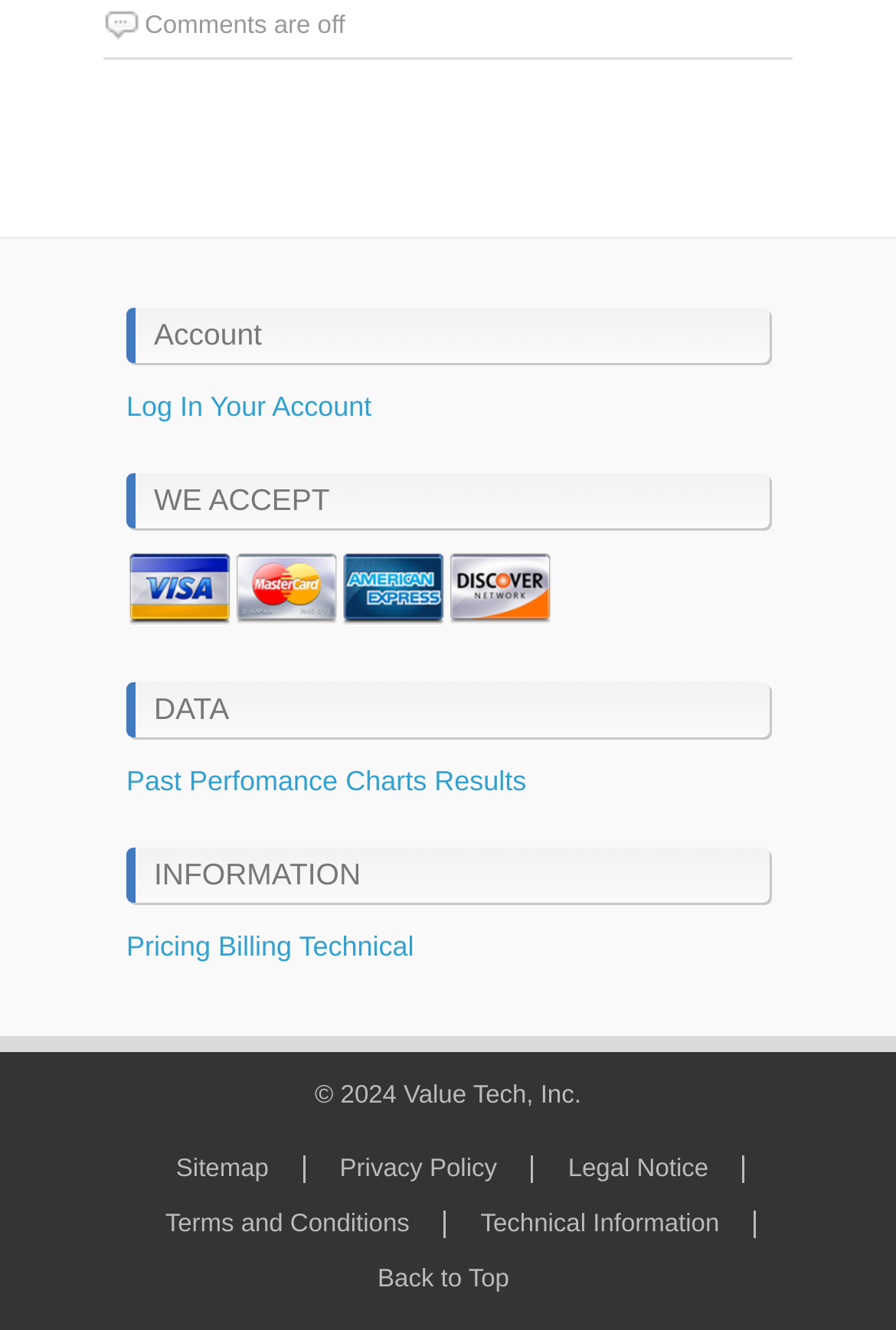Identify the bounding box coordinates for the region of the element that should be clicked to carry out the instruction: "log in to your account". The bounding box coordinates should be four float numbers between 0 and 1, i.e., [left, top, right, bottom].

[0.141, 0.293, 0.227, 0.317]